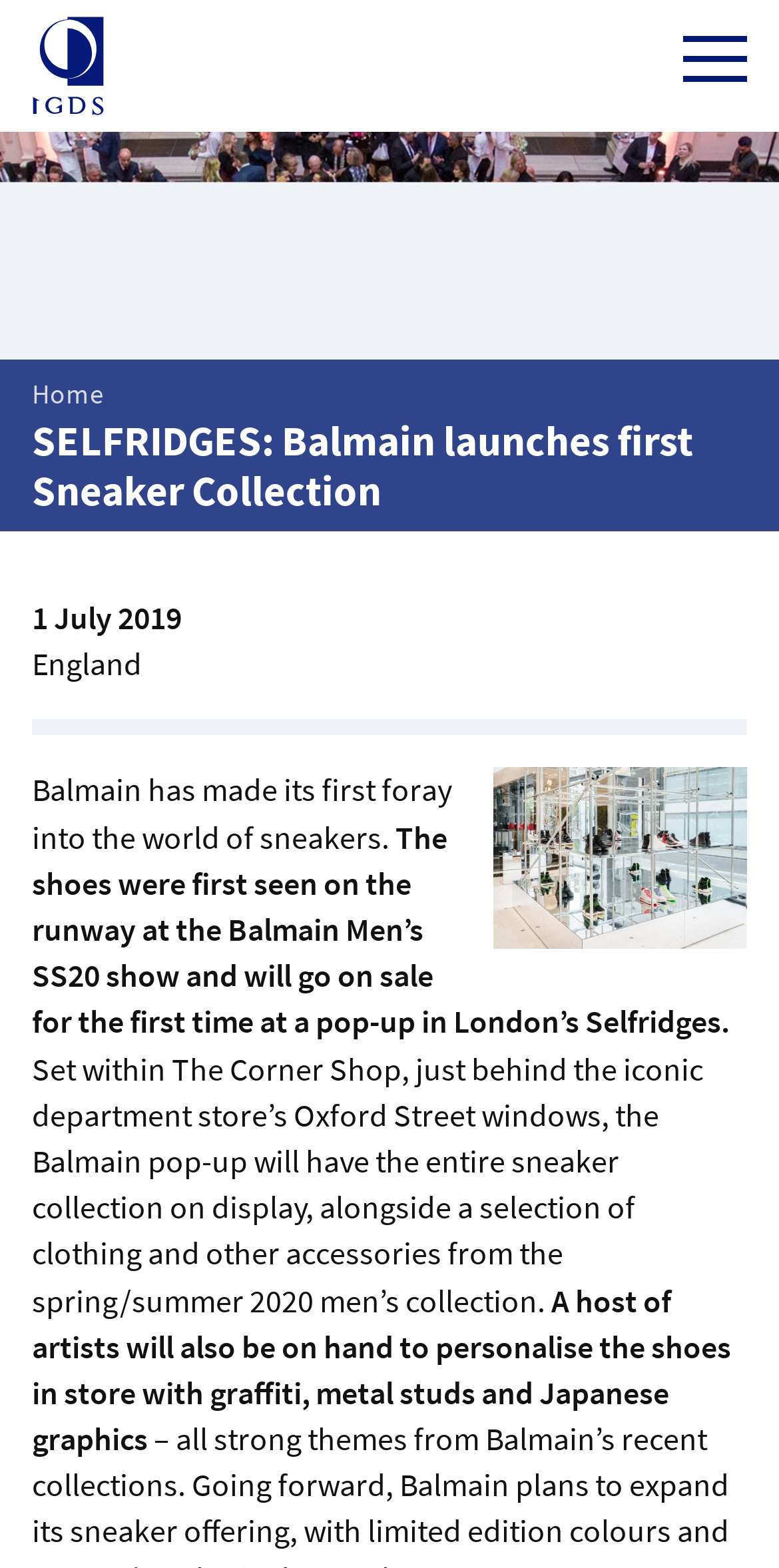From the image, can you give a detailed response to the question below:
What is the season of the men's collection?

I found the season of the men's collection by reading the static text element that says '...alongside a selection of clothing and other accessories from the spring/summer 2020 men’s collection' which is located in the middle of the webpage.